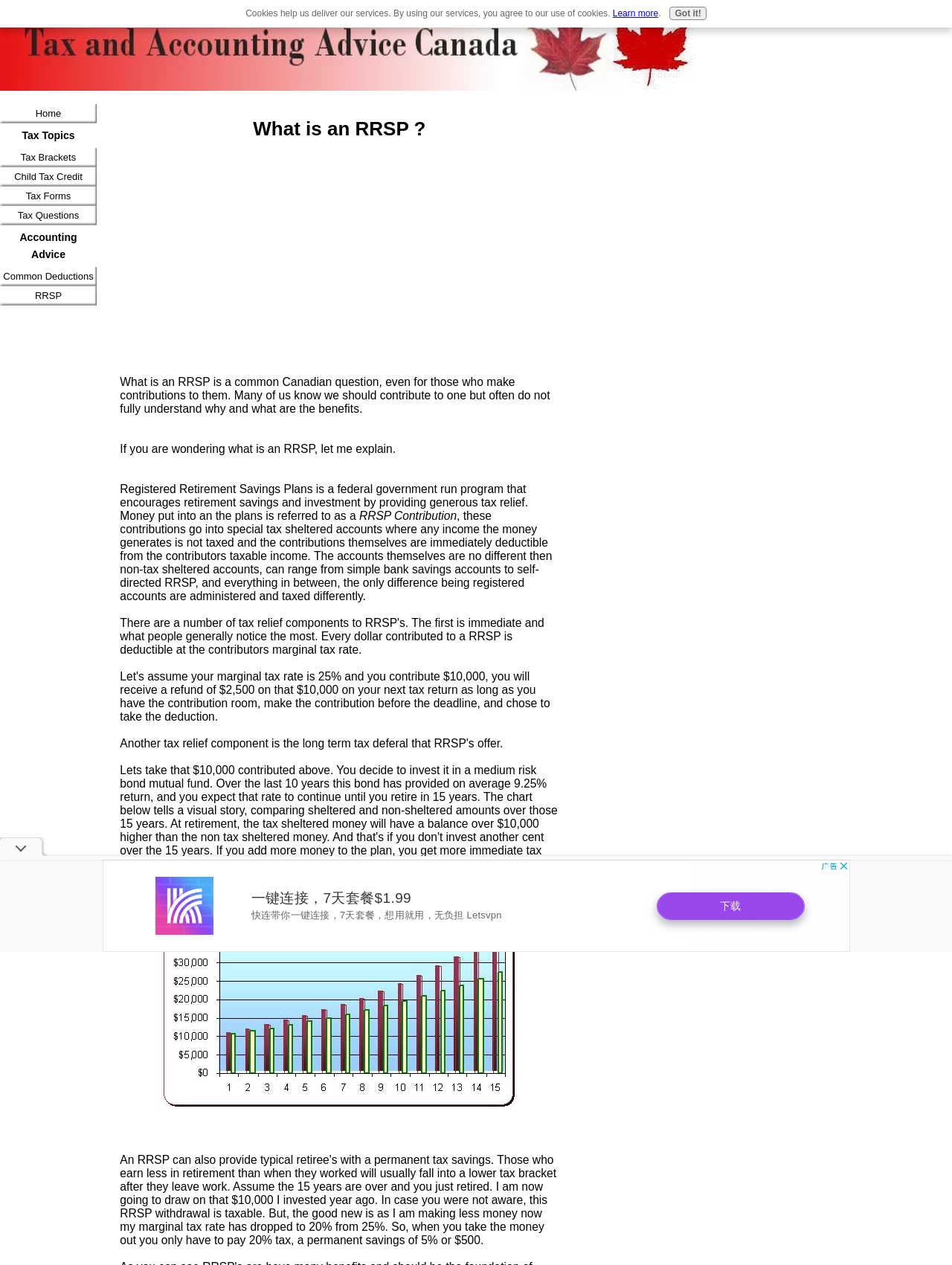Please identify the bounding box coordinates of the clickable area that will fulfill the following instruction: "Click the 'Got it!' button". The coordinates should be in the format of four float numbers between 0 and 1, i.e., [left, top, right, bottom].

[0.704, 0.006, 0.742, 0.016]